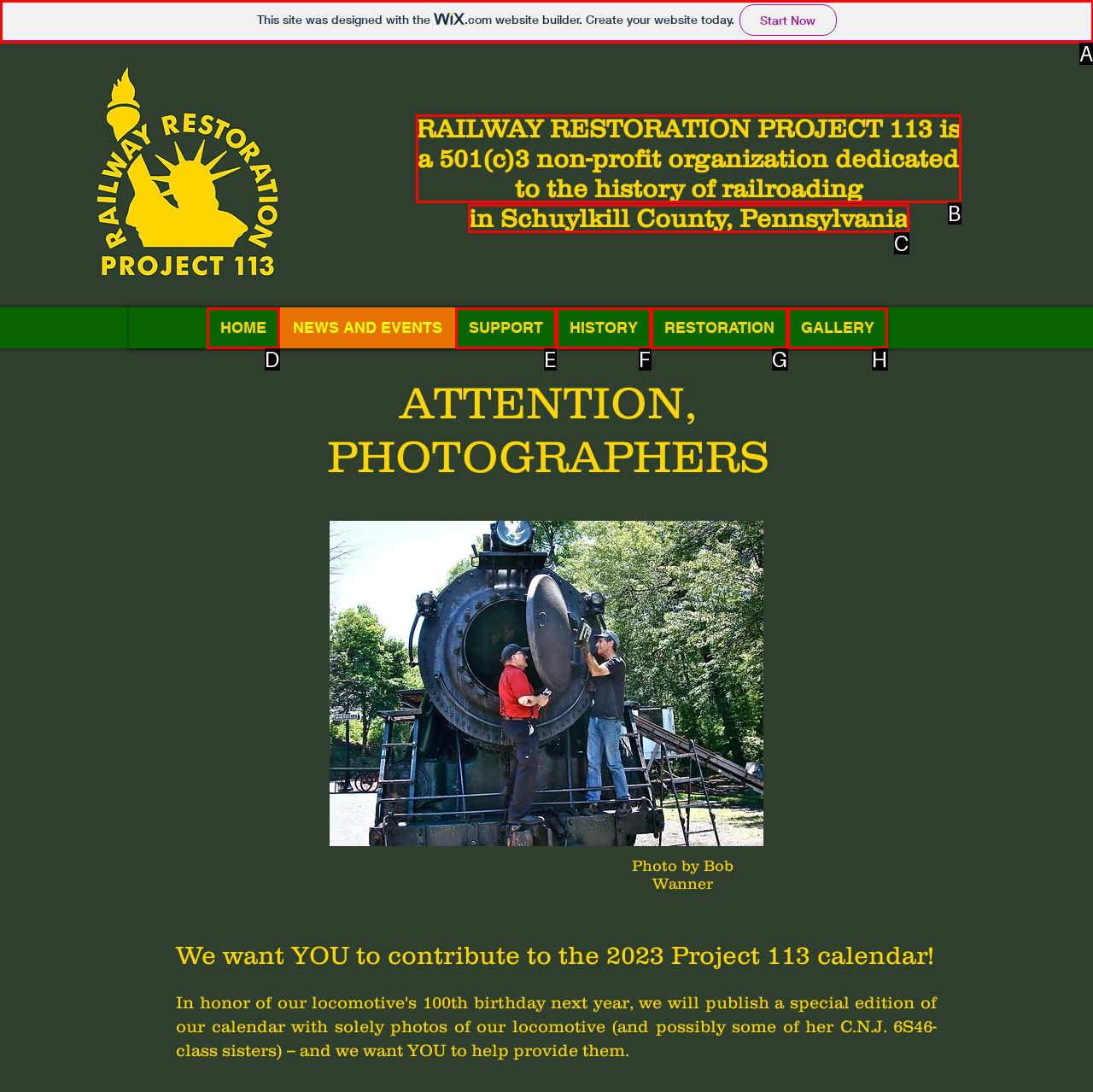Select the HTML element that corresponds to the description: SUPPORT. Answer with the letter of the matching option directly from the choices given.

E